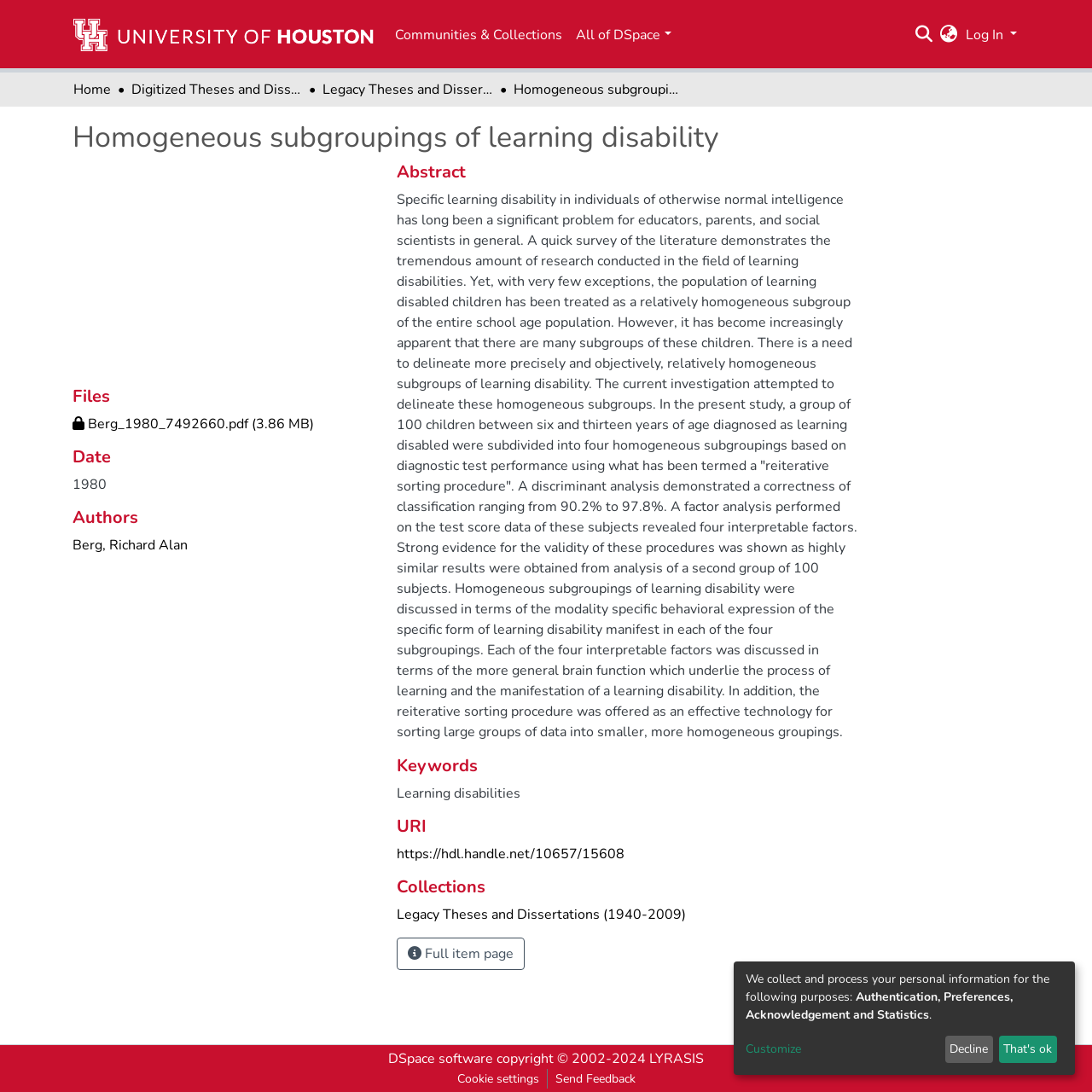What is the title of the current page?
Kindly answer the question with as much detail as you can.

I determined the title of the current page by looking at the heading element with the text 'Homogeneous subgroupings of learning disability' which is located at the top of the main content area.